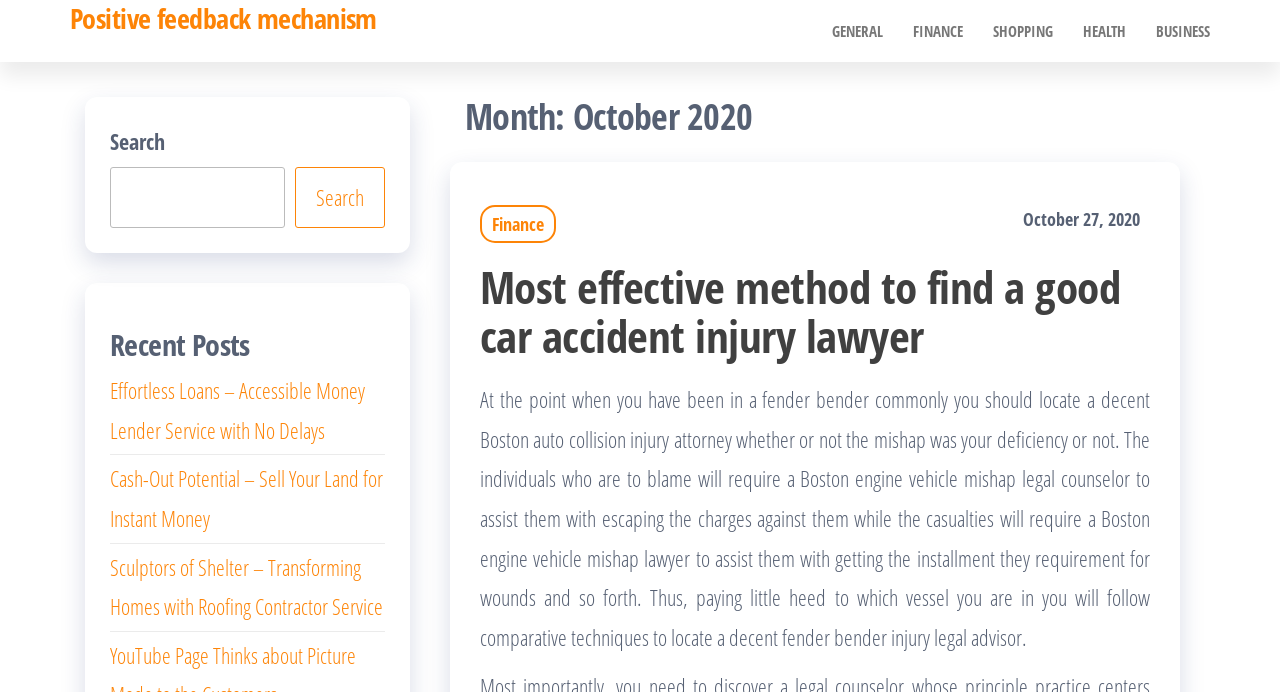Please give the bounding box coordinates of the area that should be clicked to fulfill the following instruction: "View Recent Posts". The coordinates should be in the format of four float numbers from 0 to 1, i.e., [left, top, right, bottom].

[0.086, 0.474, 0.301, 0.522]